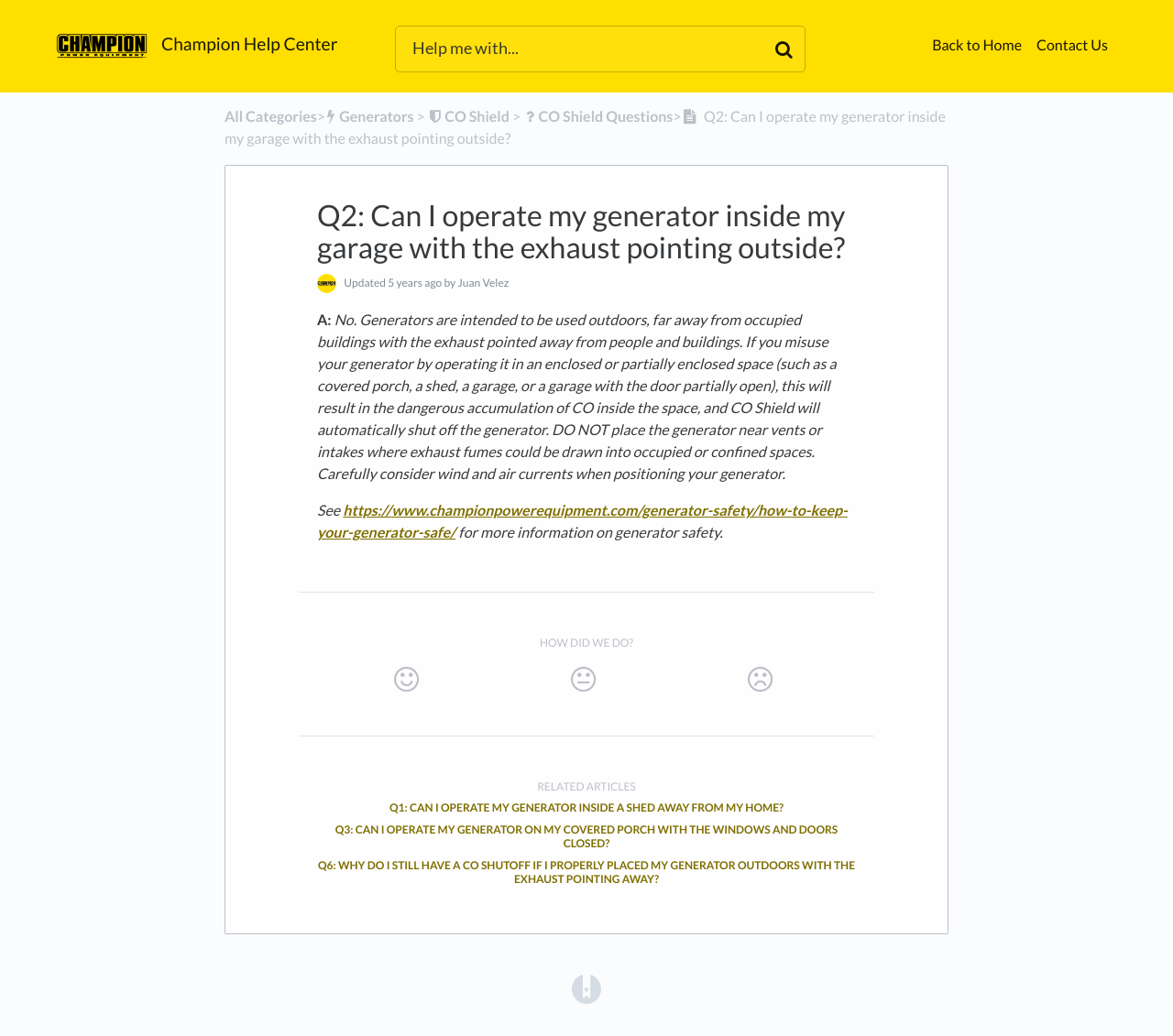What is the topic of this help center article?
Please provide a single word or phrase as your answer based on the image.

Generator safety